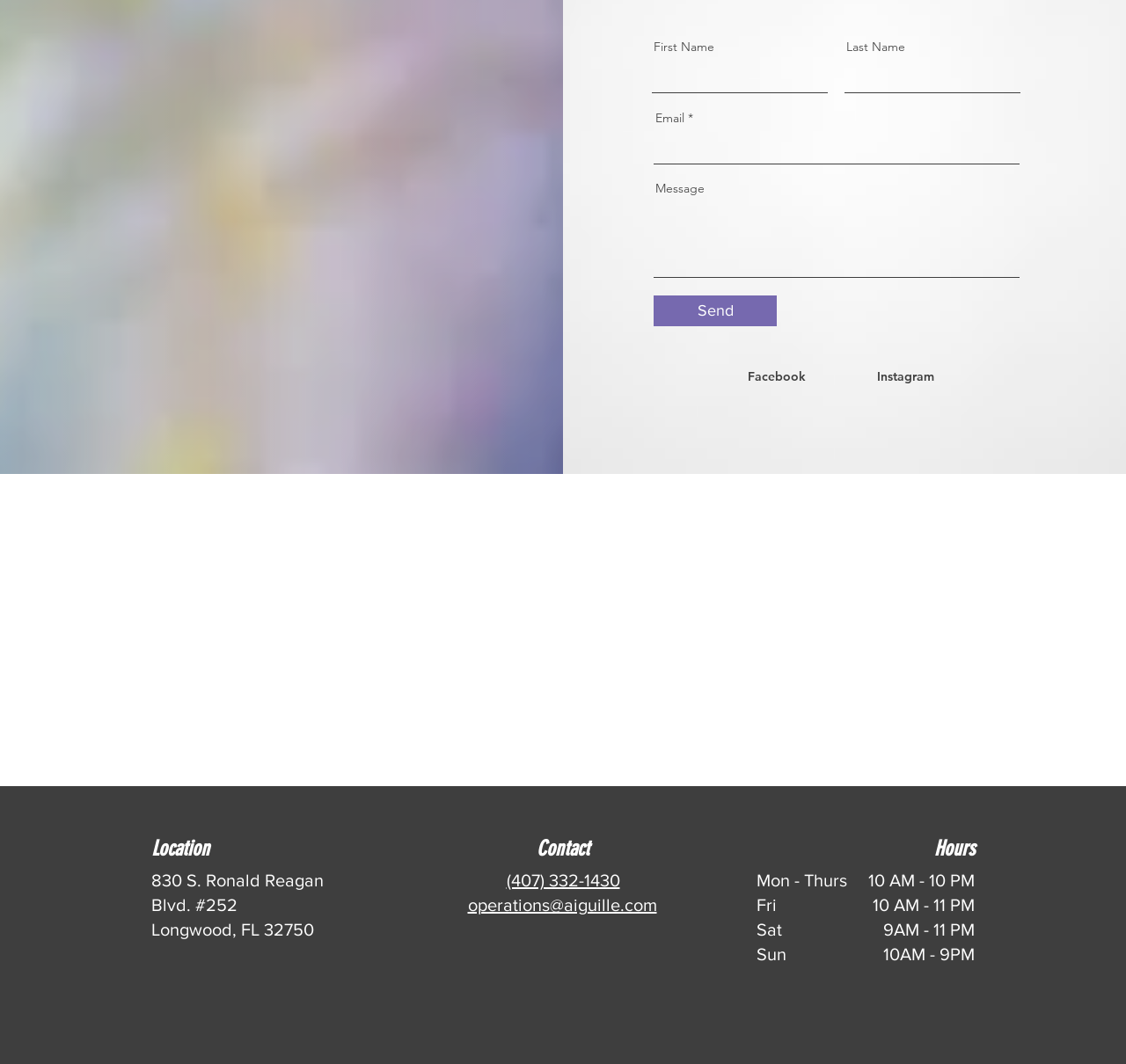What is the email address for operations?
Please provide a comprehensive and detailed answer to the question.

I found the email address by searching for the link element with the corresponding bounding box coordinates. The email address is 'operations@aiguille.com', which is located on the webpage.